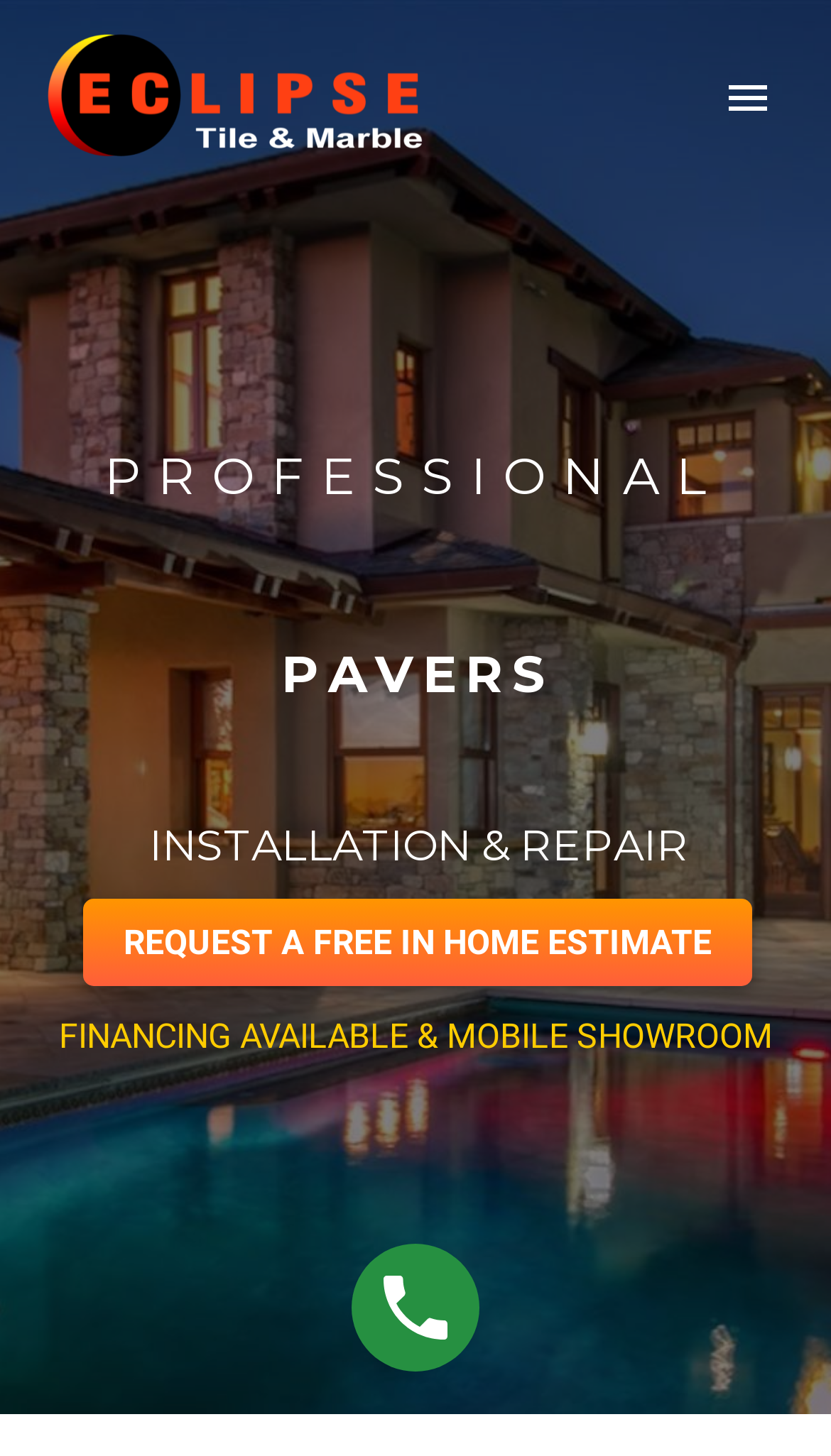Specify the bounding box coordinates for the region that must be clicked to perform the given instruction: "View the About Us page".

[0.056, 0.226, 0.944, 0.302]